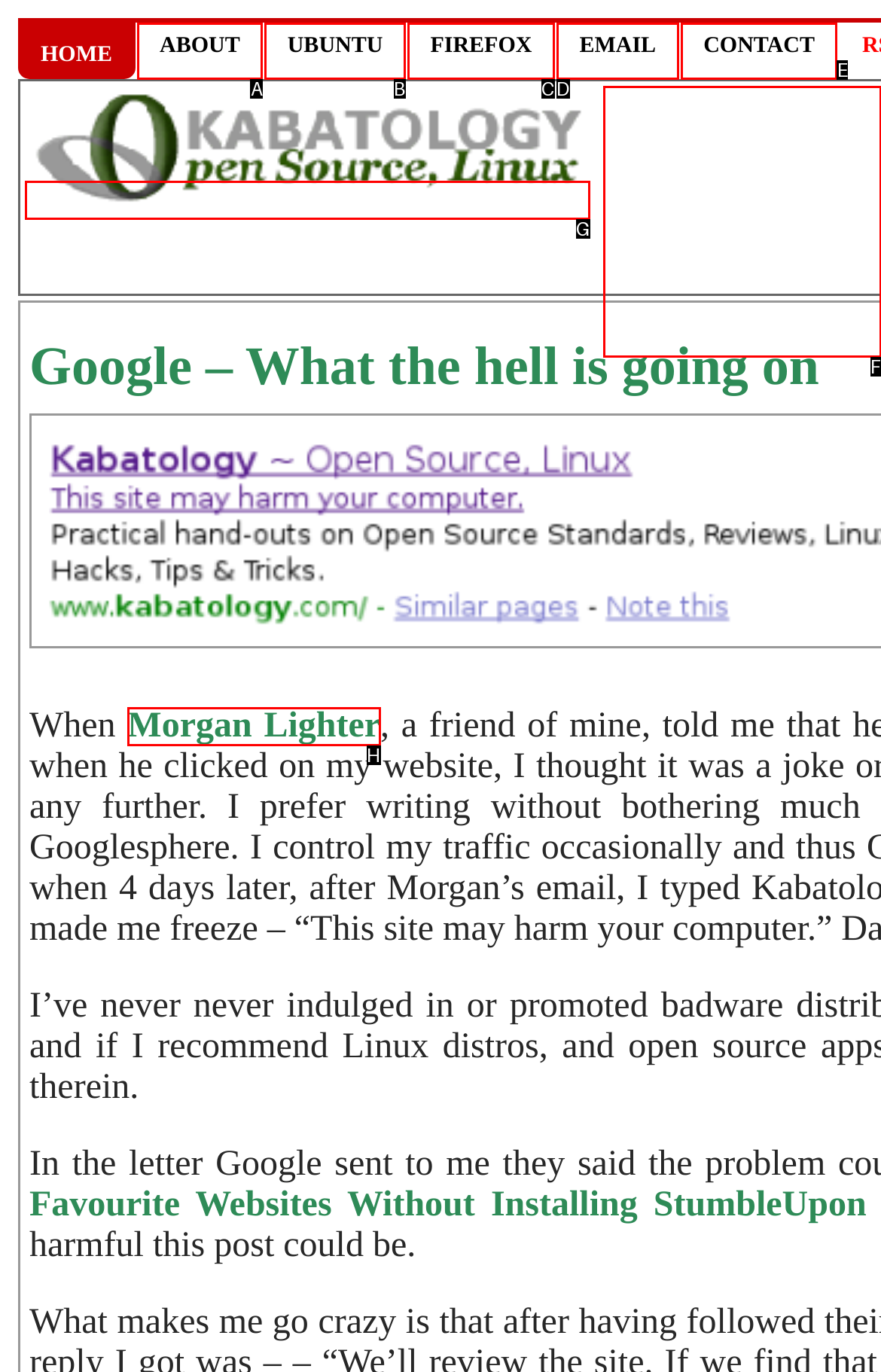Match the option to the description: Morgan Lighter
State the letter of the correct option from the available choices.

H